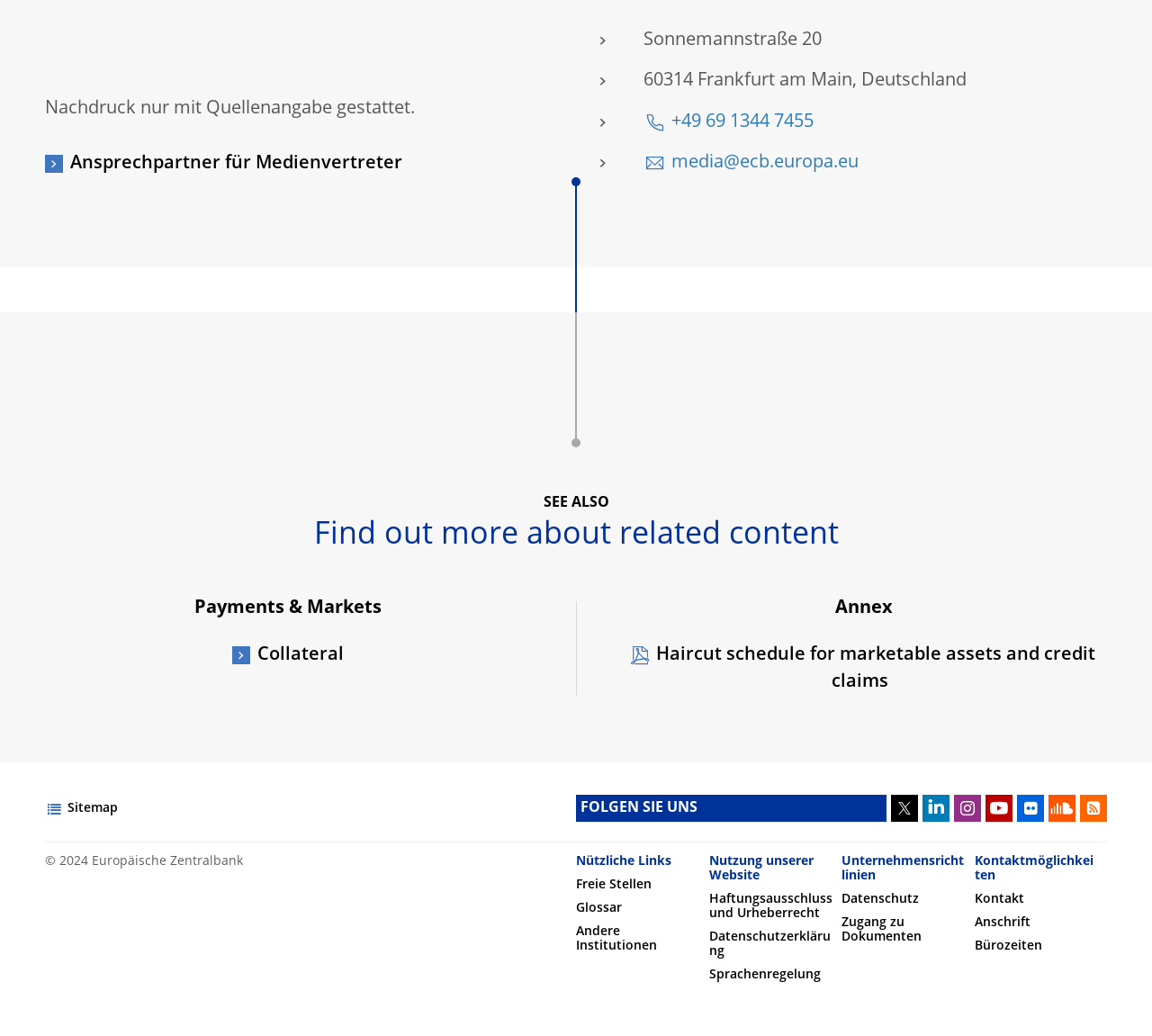What is the title of the section that contains 'Collateral'?
Please craft a detailed and exhaustive response to the question.

I found the title of the section by looking at the heading element that precedes the link element with the text 'Collateral'.